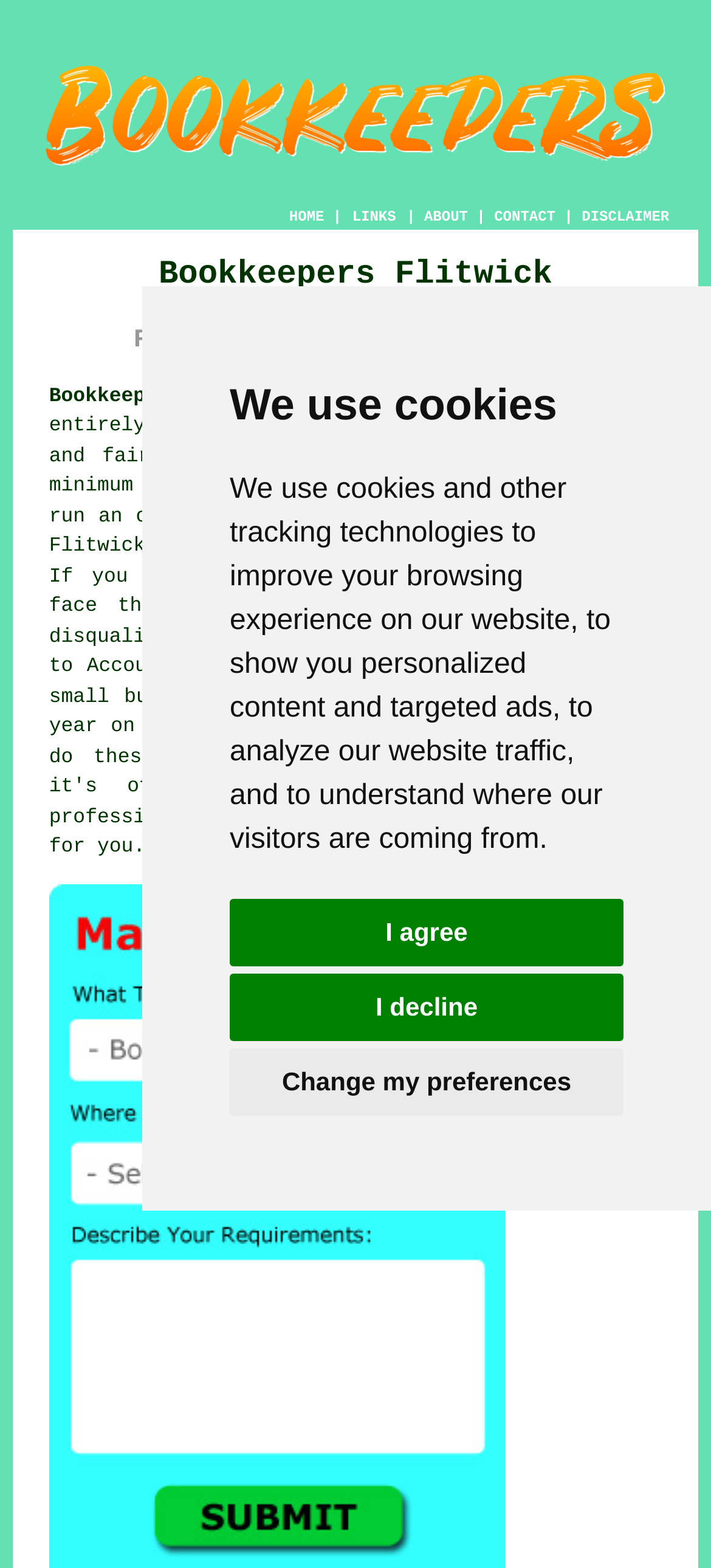Reply to the question with a brief word or phrase: What is the name of the bookkeeping service?

Bookkeepers Flitwick